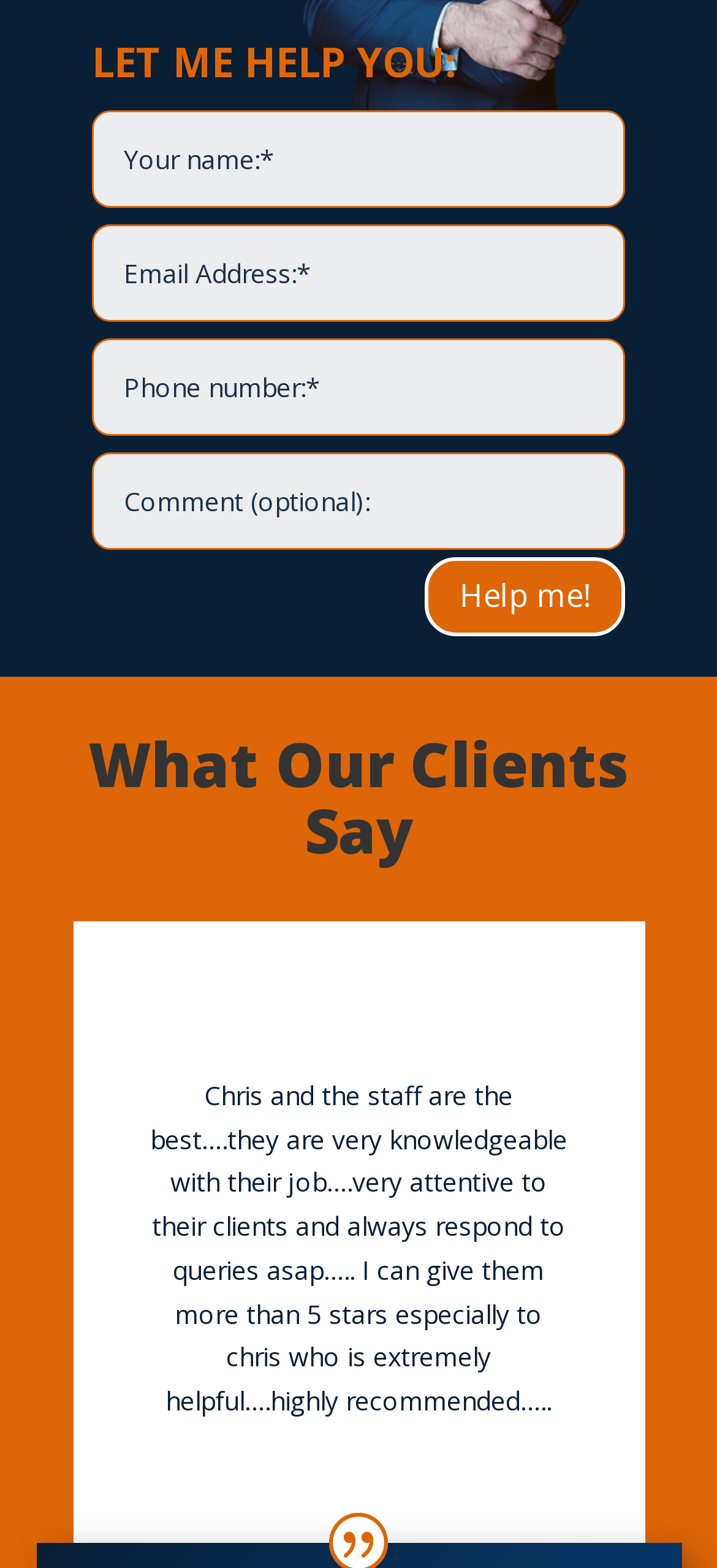How many textboxes are available? Look at the image and give a one-word or short phrase answer.

4